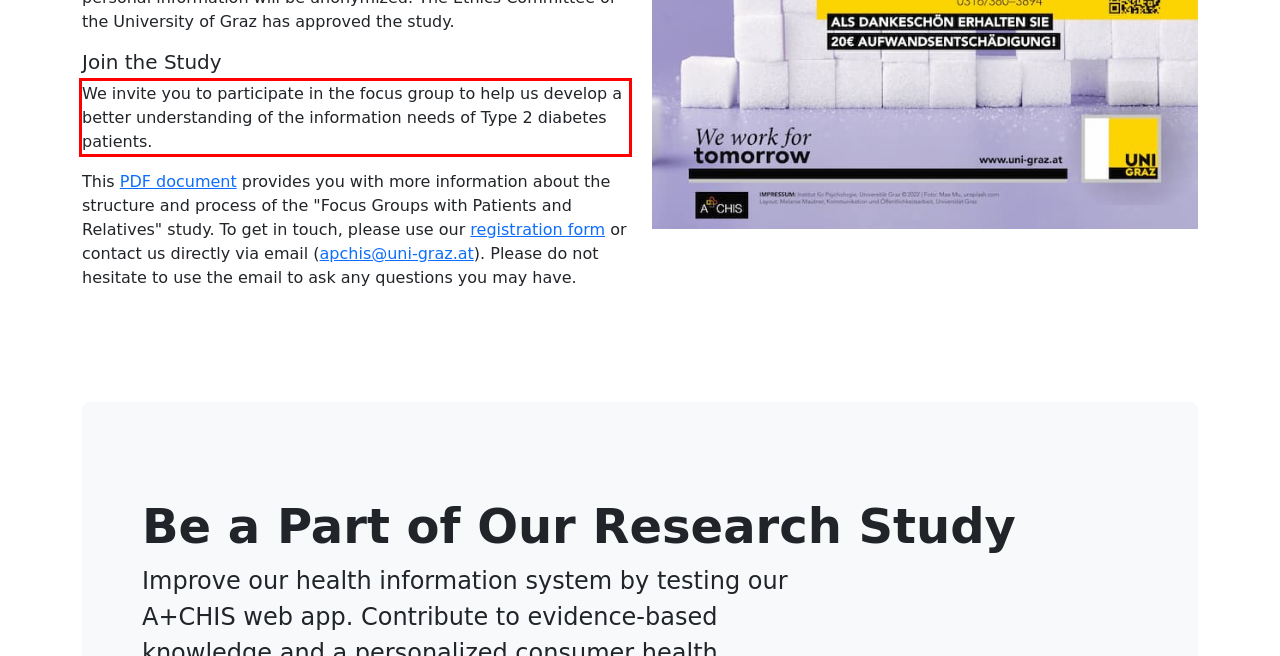You are looking at a screenshot of a webpage with a red rectangle bounding box. Use OCR to identify and extract the text content found inside this red bounding box.

We invite you to participate in the focus group to help us develop a better understanding of the information needs of Type 2 diabetes patients.